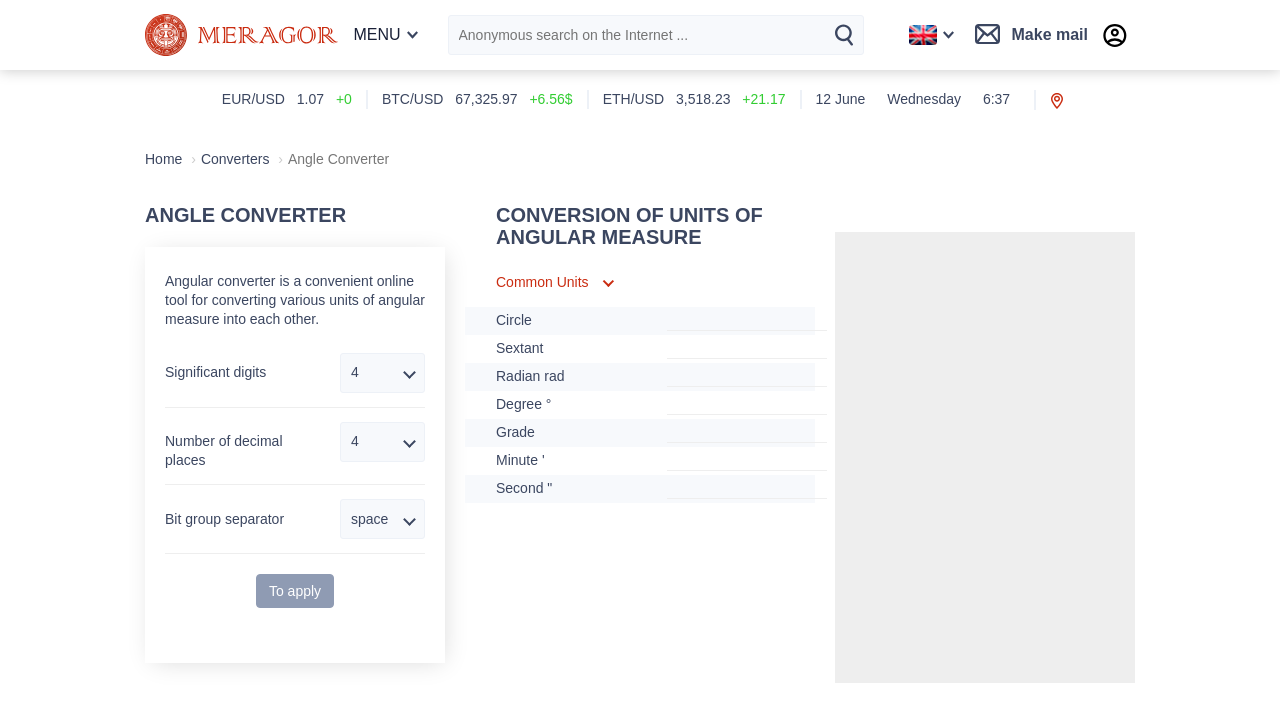Please answer the following question using a single word or phrase: 
How many significant digits can be set for the conversion?

4